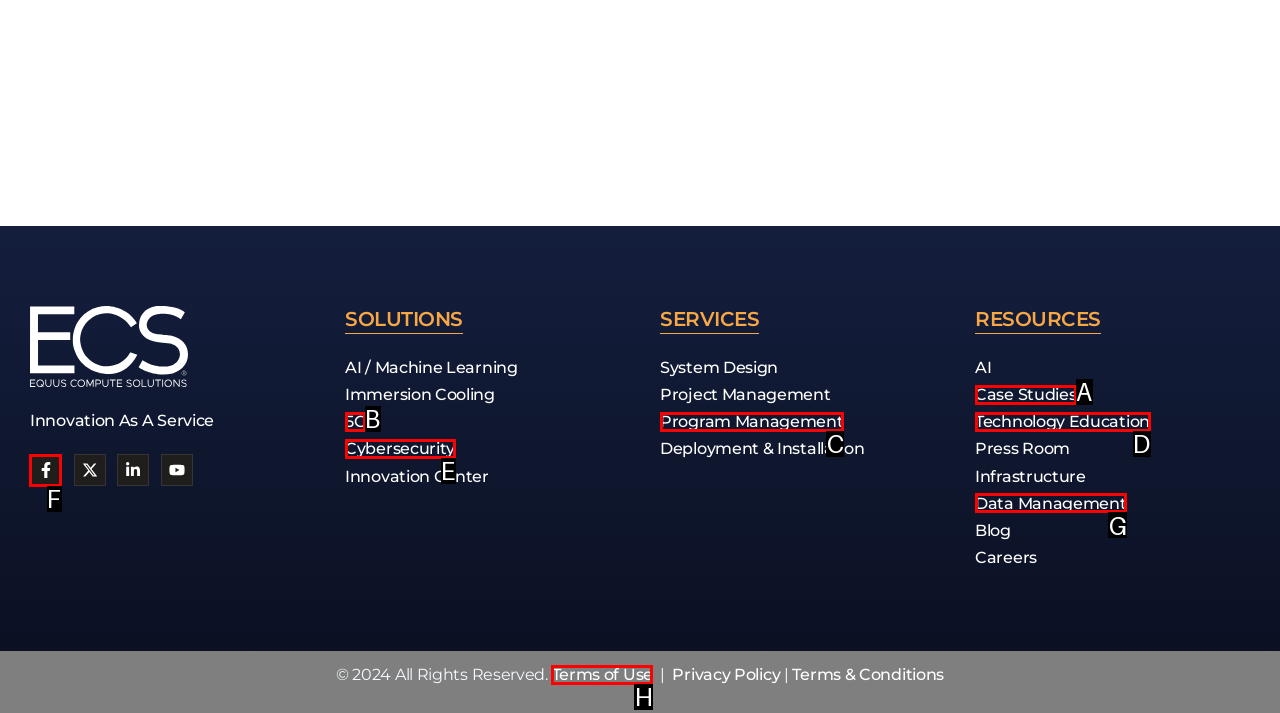Specify the letter of the UI element that should be clicked to achieve the following: Visit Facebook page
Provide the corresponding letter from the choices given.

F